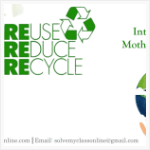Provide your answer in one word or a succinct phrase for the question: 
What is the purpose of the image?

Visual call to action